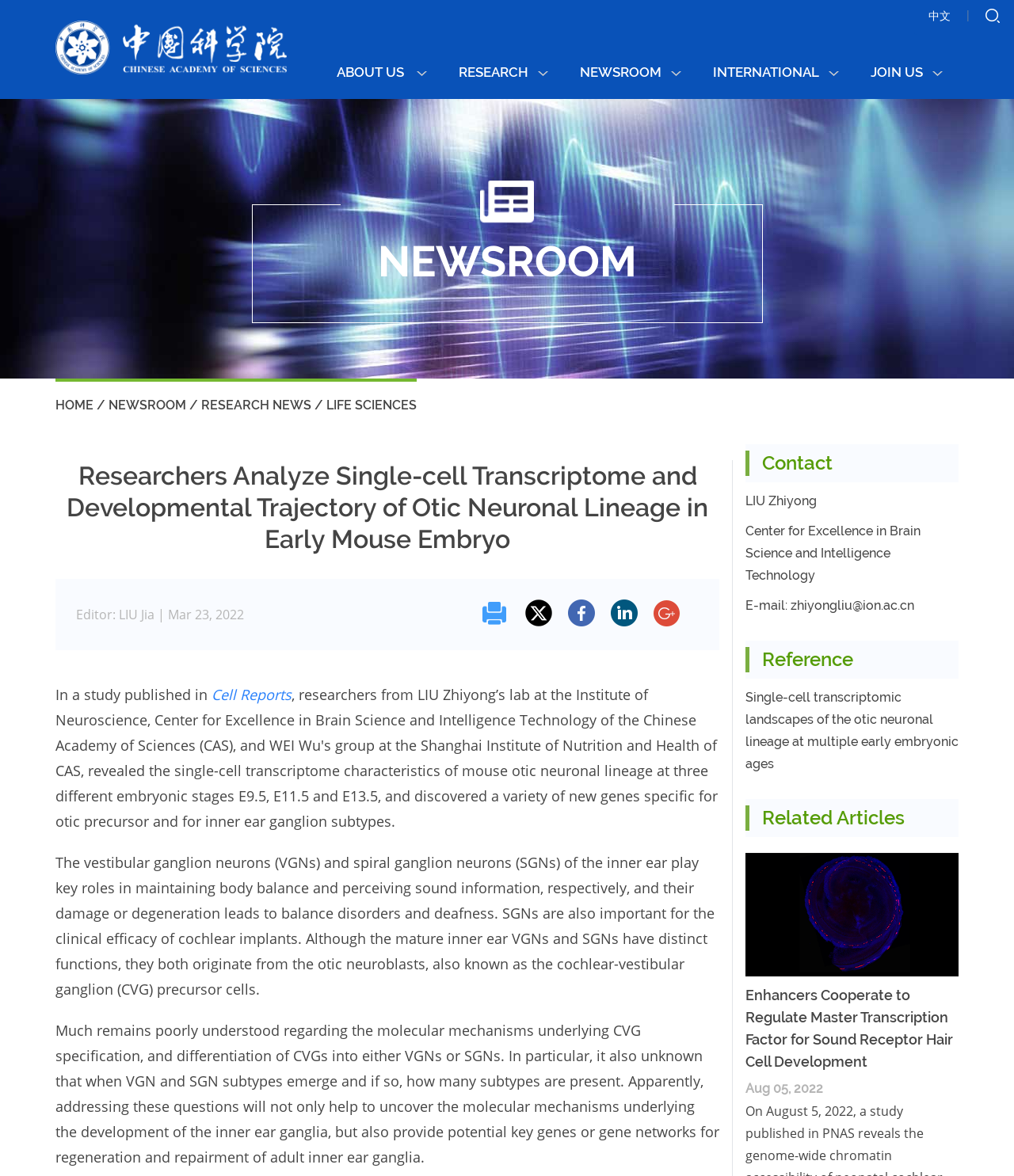Determine the bounding box coordinates of the clickable region to execute the instruction: "Contact LIU Zhiyong". The coordinates should be four float numbers between 0 and 1, denoted as [left, top, right, bottom].

[0.735, 0.42, 0.805, 0.432]